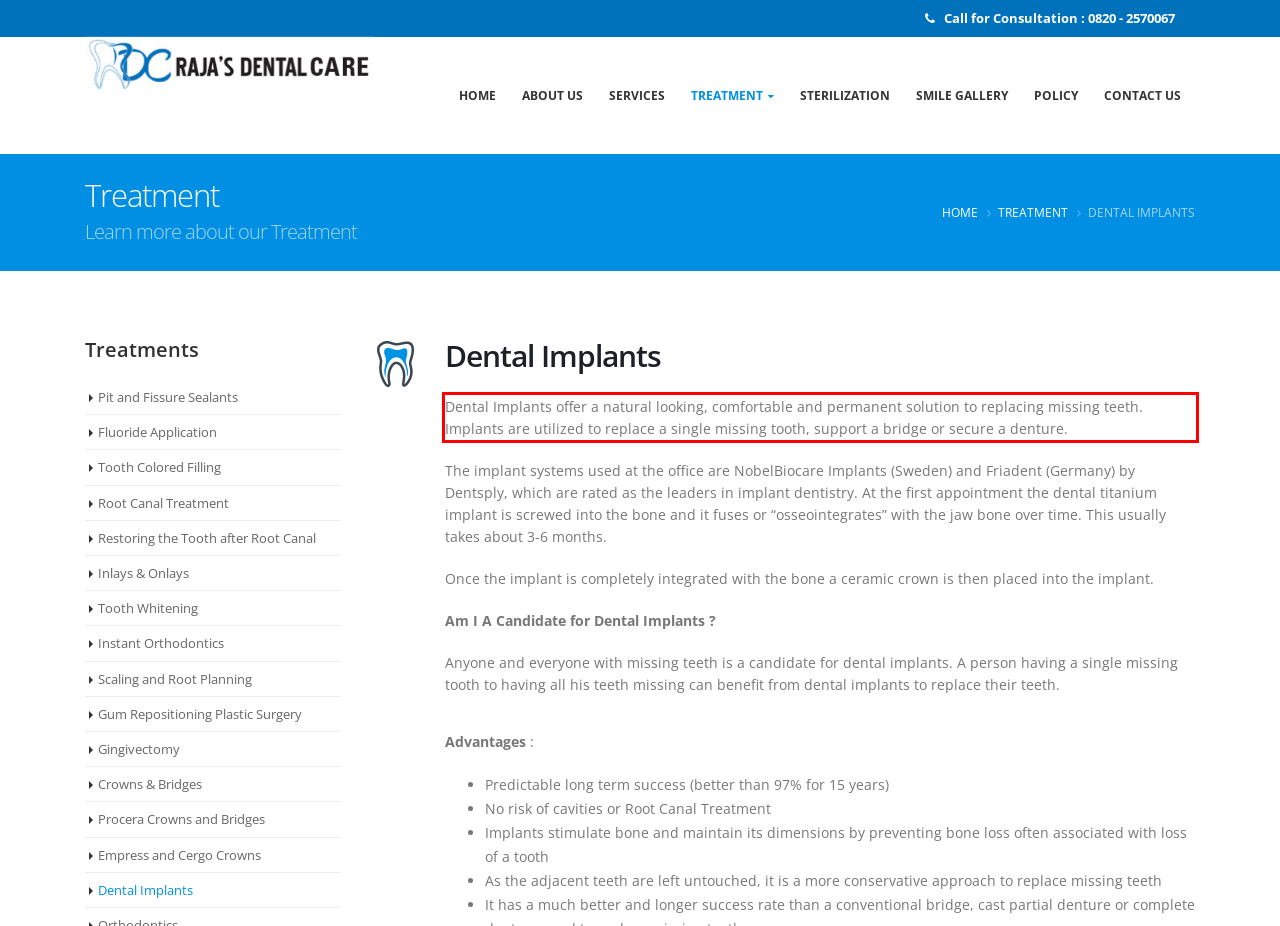Locate the red bounding box in the provided webpage screenshot and use OCR to determine the text content inside it.

Dental Implants offer a natural looking, comfortable and permanent solution to replacing missing teeth. Implants are utilized to replace a single missing tooth, support a bridge or secure a denture.